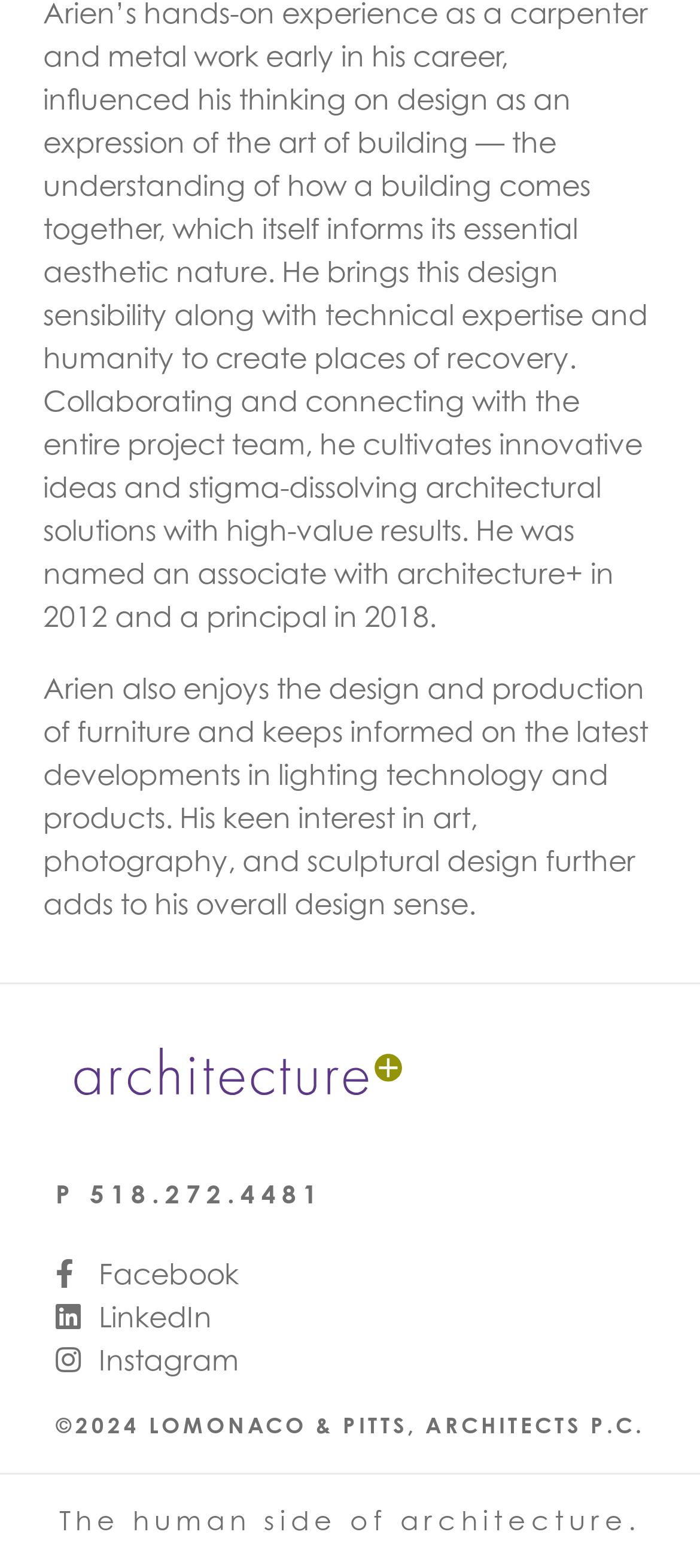Using the provided element description: "Instagram", determine the bounding box coordinates of the corresponding UI element in the screenshot.

[0.079, 0.855, 0.341, 0.878]